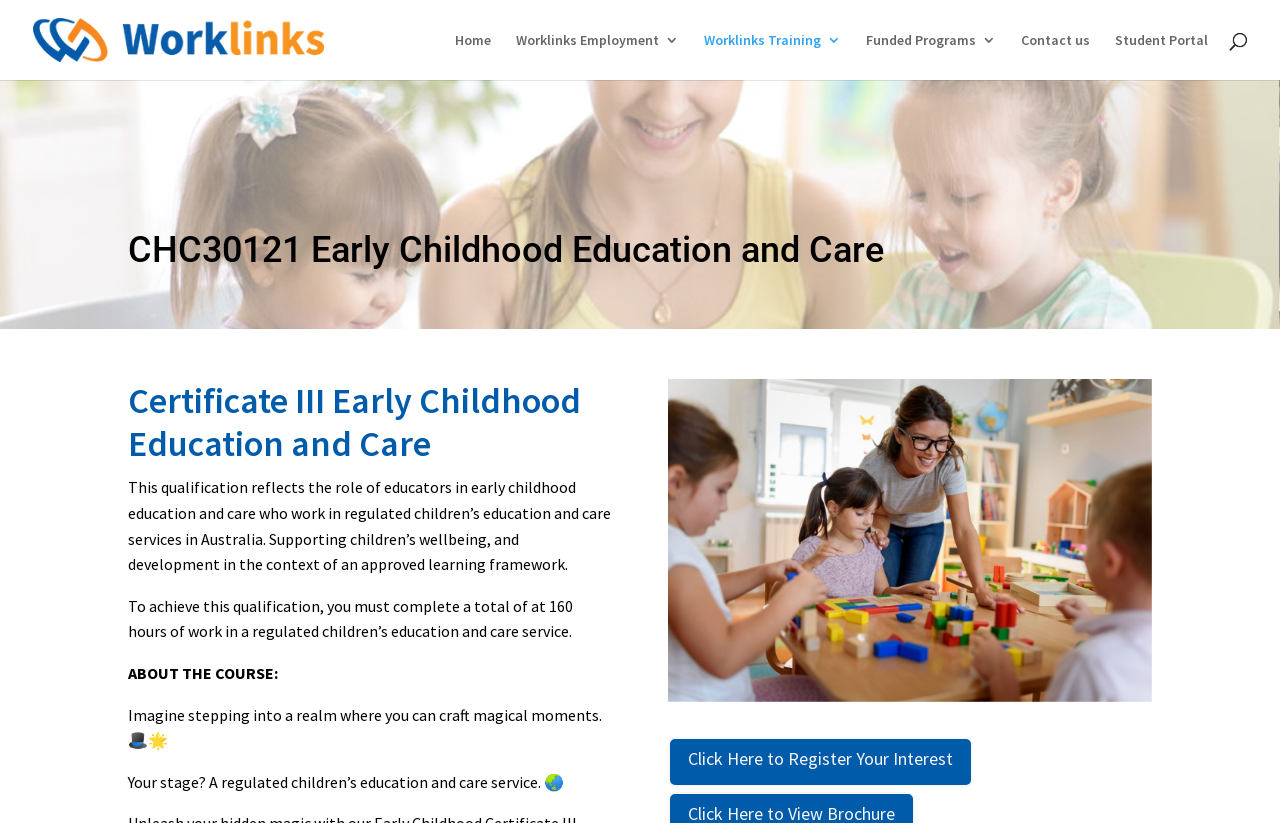Determine the bounding box coordinates for the UI element matching this description: "Worklinks Employment".

[0.403, 0.04, 0.53, 0.097]